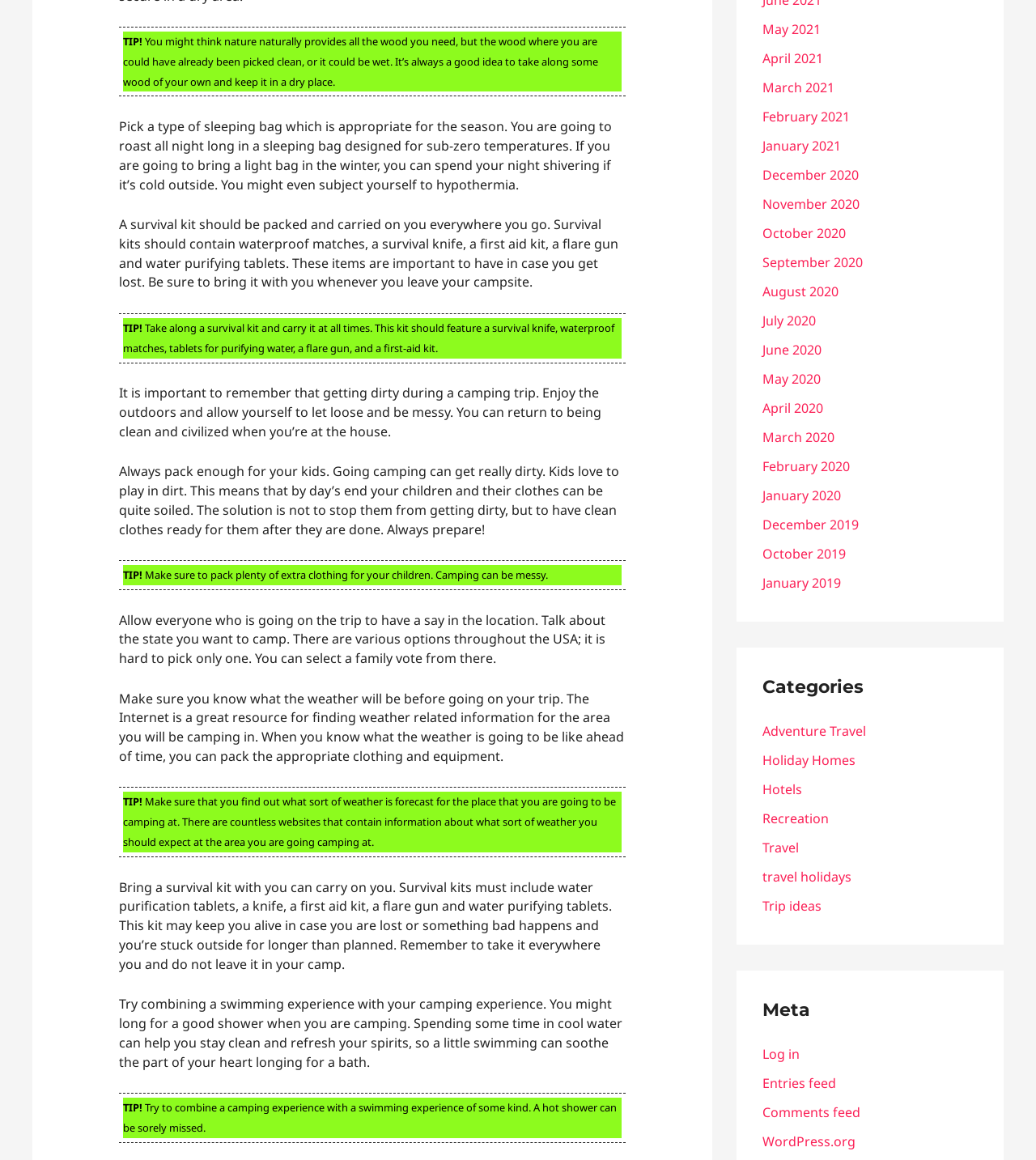Give the bounding box coordinates for the element described as: "12 May 2017".

None